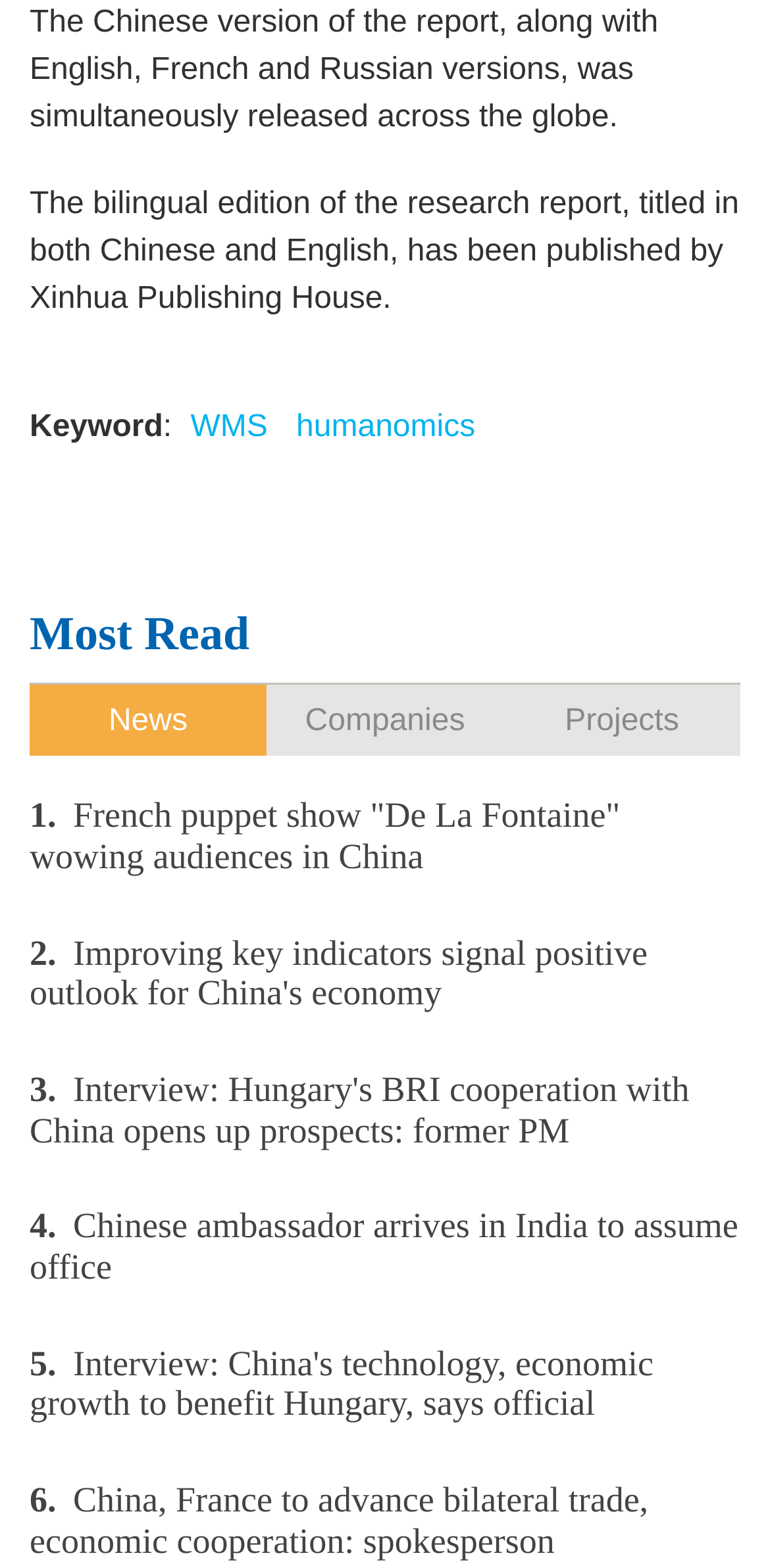How many news articles are listed on this page?
Offer a detailed and exhaustive answer to the question.

The number of news articles can be found by counting the number of links under the DescriptionList elements. There are 6 links, each corresponding to a news article, so the answer is 6.